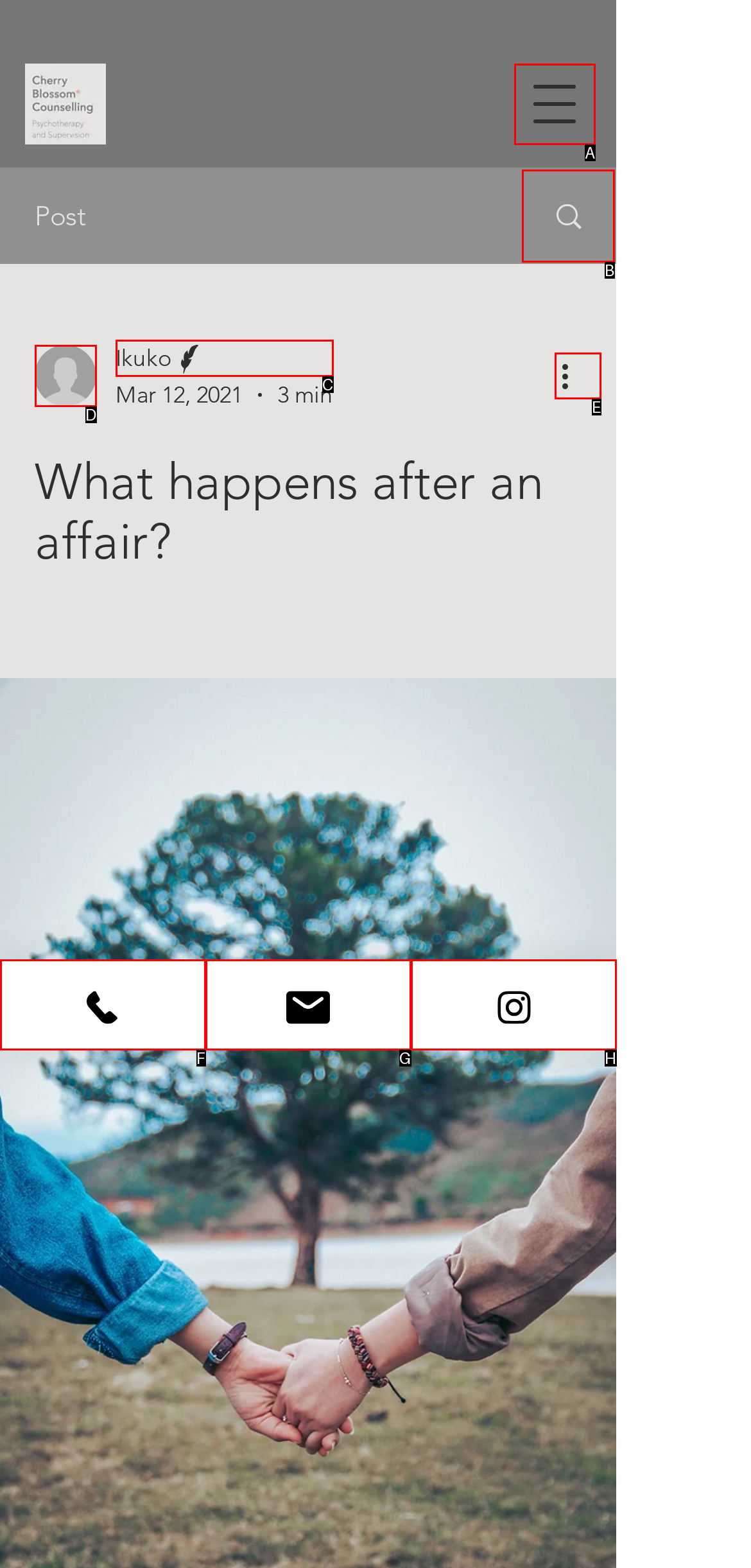Find the HTML element that matches the description: Search
Respond with the corresponding letter from the choices provided.

B